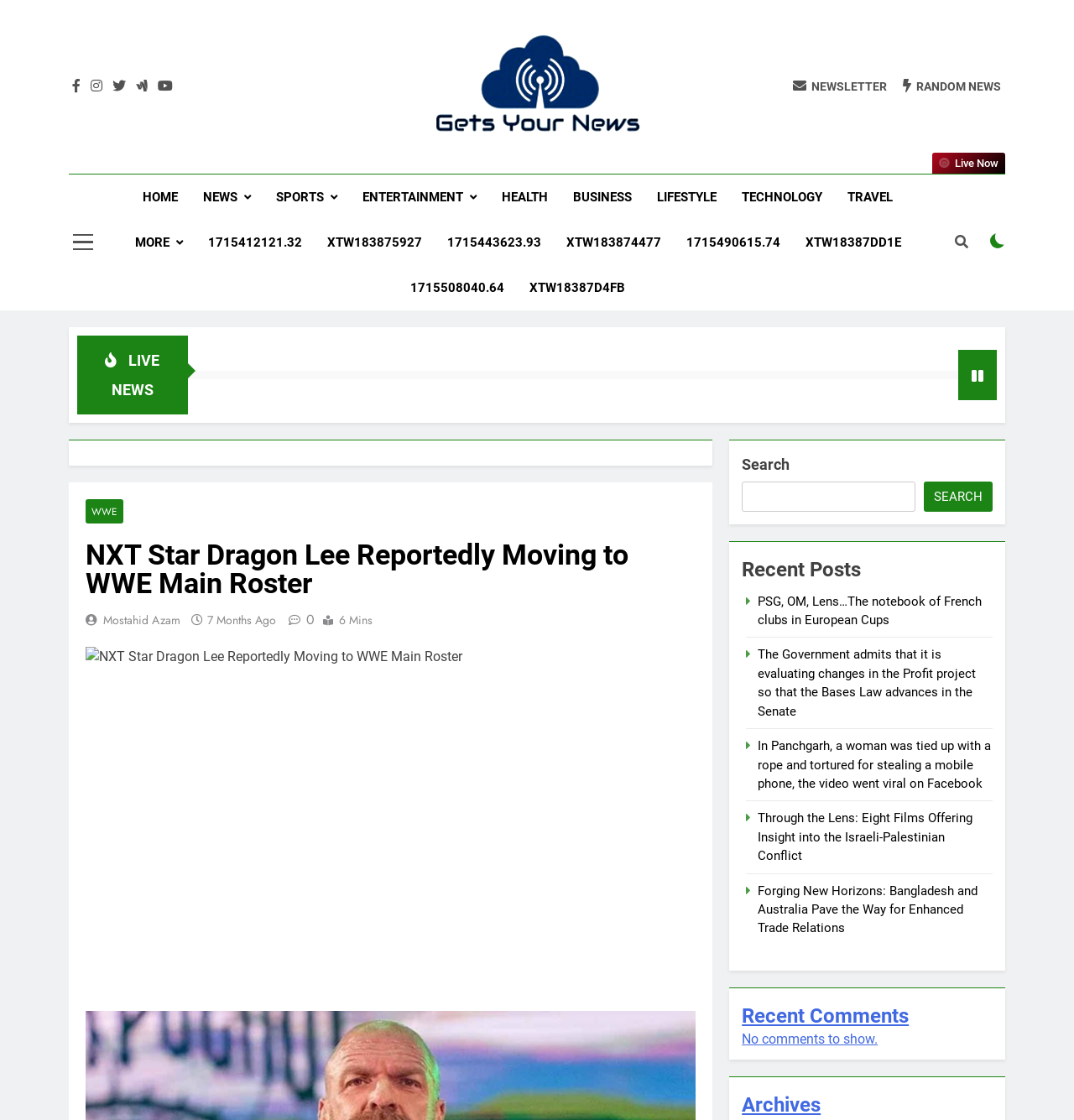Respond to the question below with a single word or phrase:
How many social media links are present at the top?

5